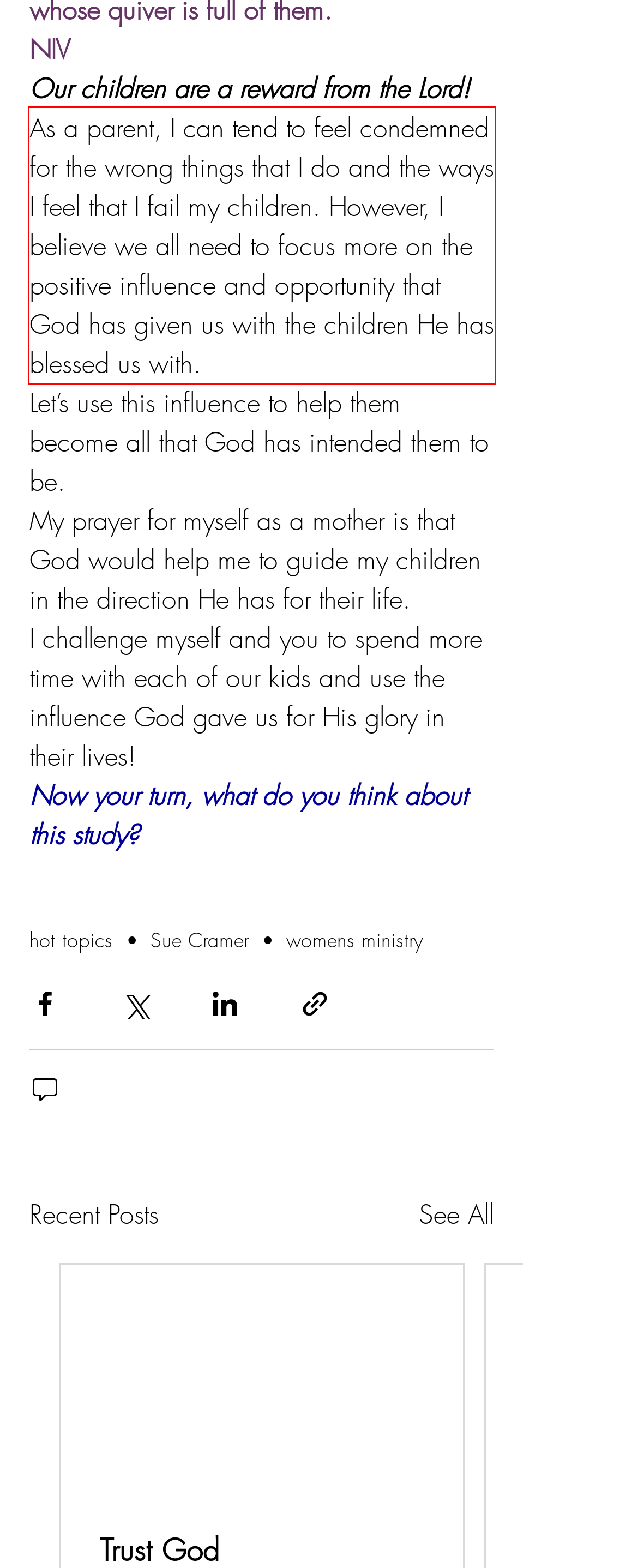Given a webpage screenshot, identify the text inside the red bounding box using OCR and extract it.

As a parent, I can tend to feel condemned for the wrong things that I do and the ways I feel that I fail my children. However, I believe we all need to focus more on the positive influence and opportunity that God has given us with the children He has blessed us with.